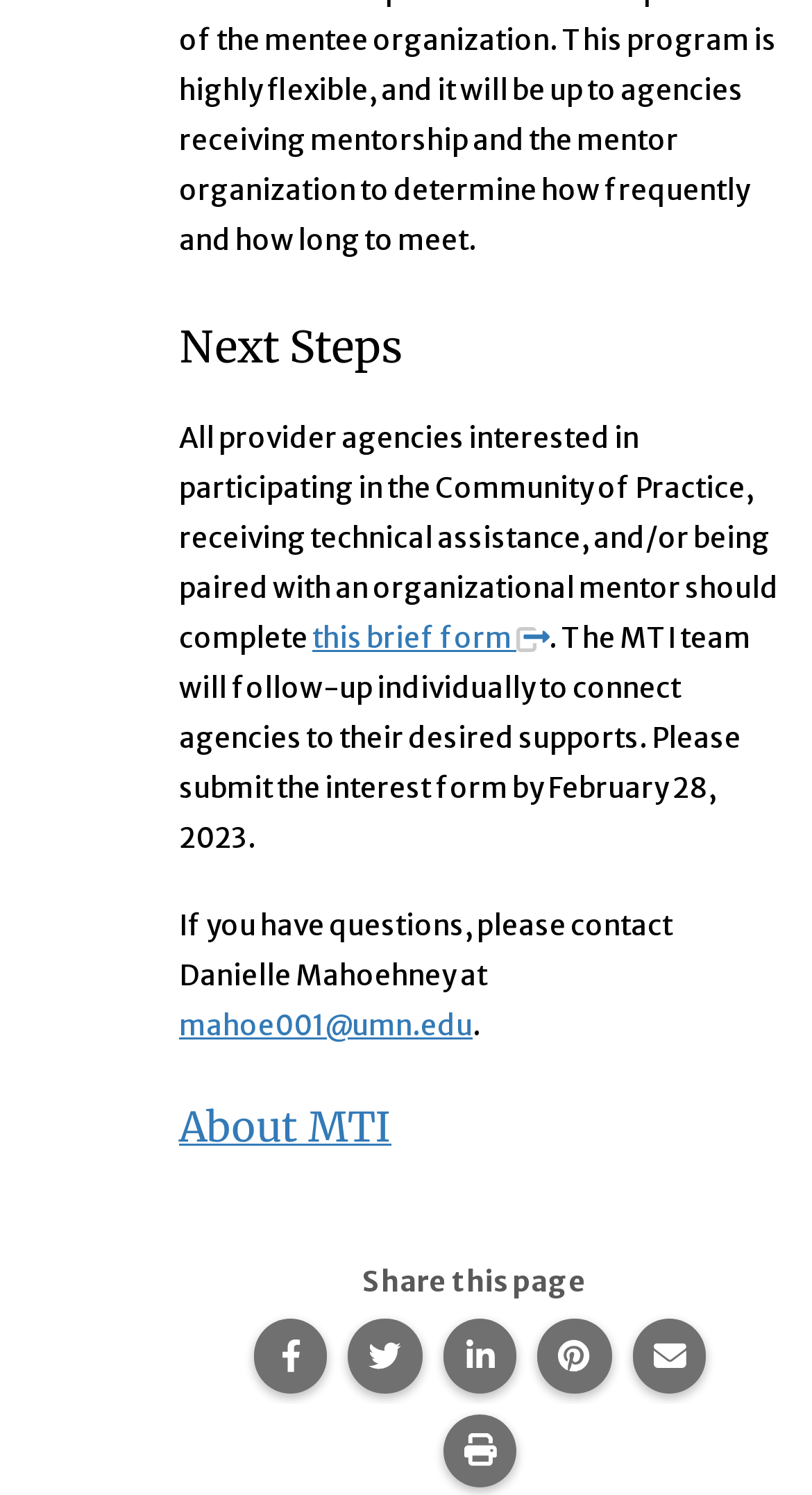What is the deadline to submit the interest form?
Relying on the image, give a concise answer in one word or a brief phrase.

February 28, 2023